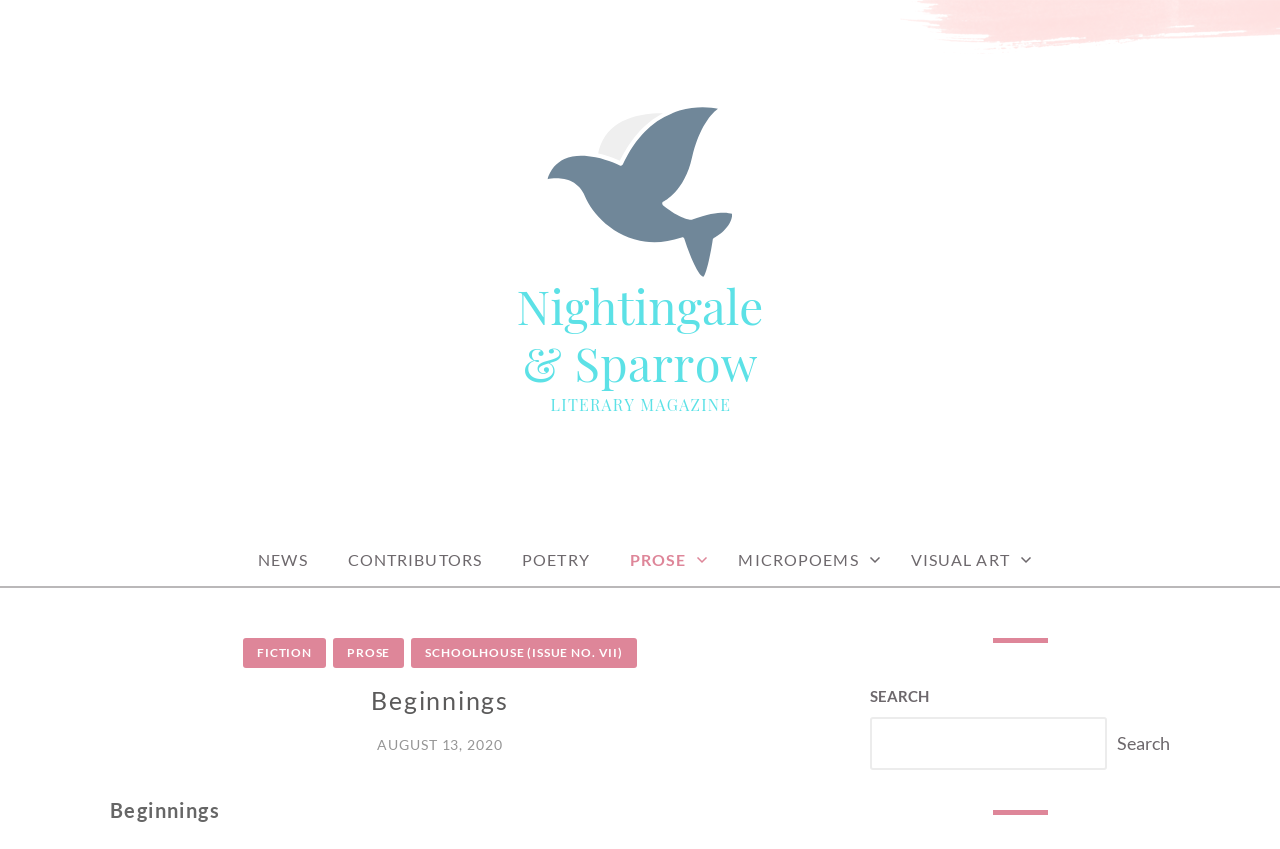What is the purpose of the search box?
Provide a short answer using one word or a brief phrase based on the image.

To search the website